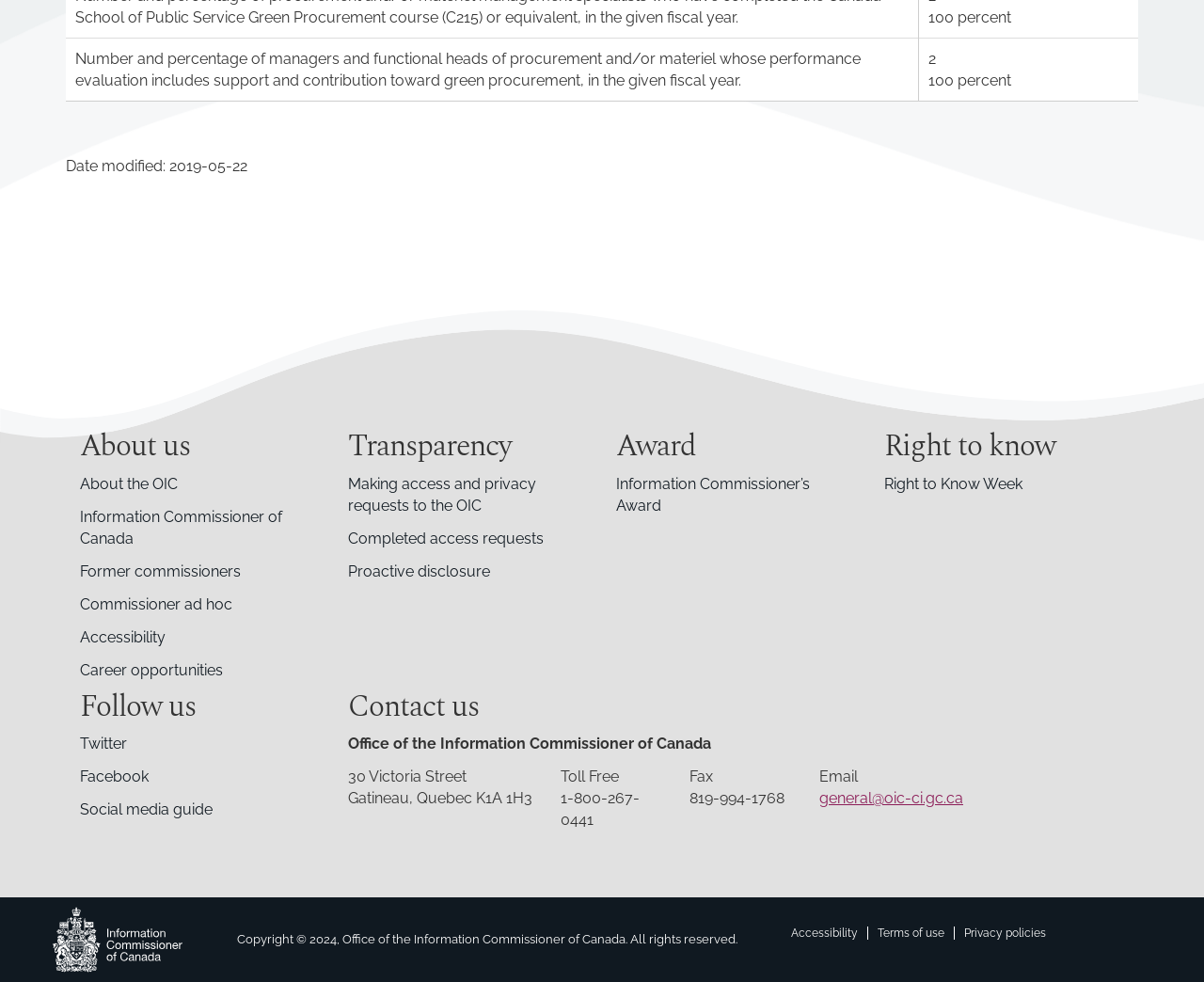Provide a single word or phrase to answer the given question: 
What is the date modified?

2019-05-22